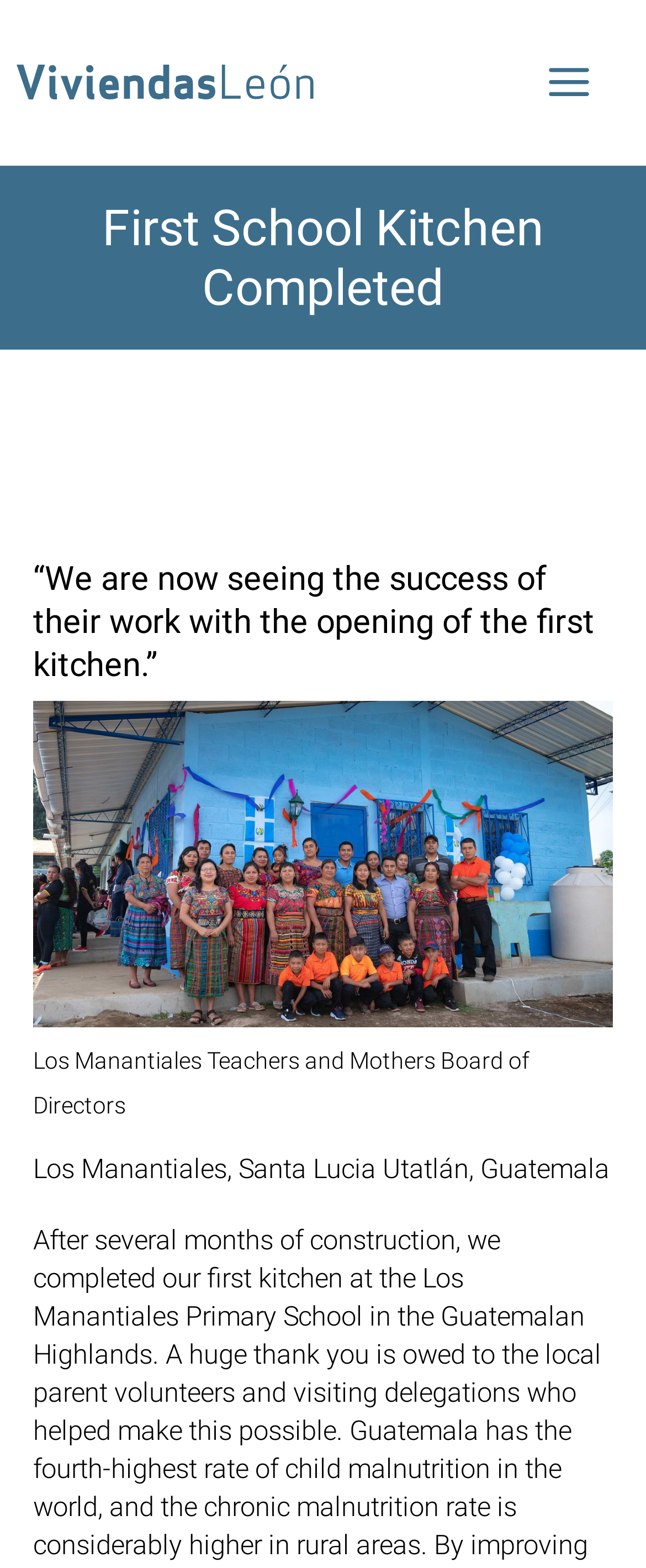Illustrate the webpage thoroughly, mentioning all important details.

The webpage is about the completion of the first school kitchen, specifically highlighting the success of the project. At the top left, there is a link to "ViviendasLeón" accompanied by an image with the same name. 

On the top right, a button labeled "Main Menu" is present, which is accompanied by an image. 

The main content of the webpage is divided into sections. The first section is a heading that reads "First School Kitchen Completed". Below this heading, there is a subheading that quotes someone saying "We are now seeing the success of their work with the opening of the first kitchen." 

Below the quote, there is a figure with an image, which can be enlarged by clicking on a link. The figure also has a caption that reads "Los Manantiales Teachers and Mothers Board of Directors". 

Finally, at the bottom of the section, there is a line of text that provides the location of the school kitchen, which is "Los Manantiales, Santa Lucia Utatlán, Guatemala".